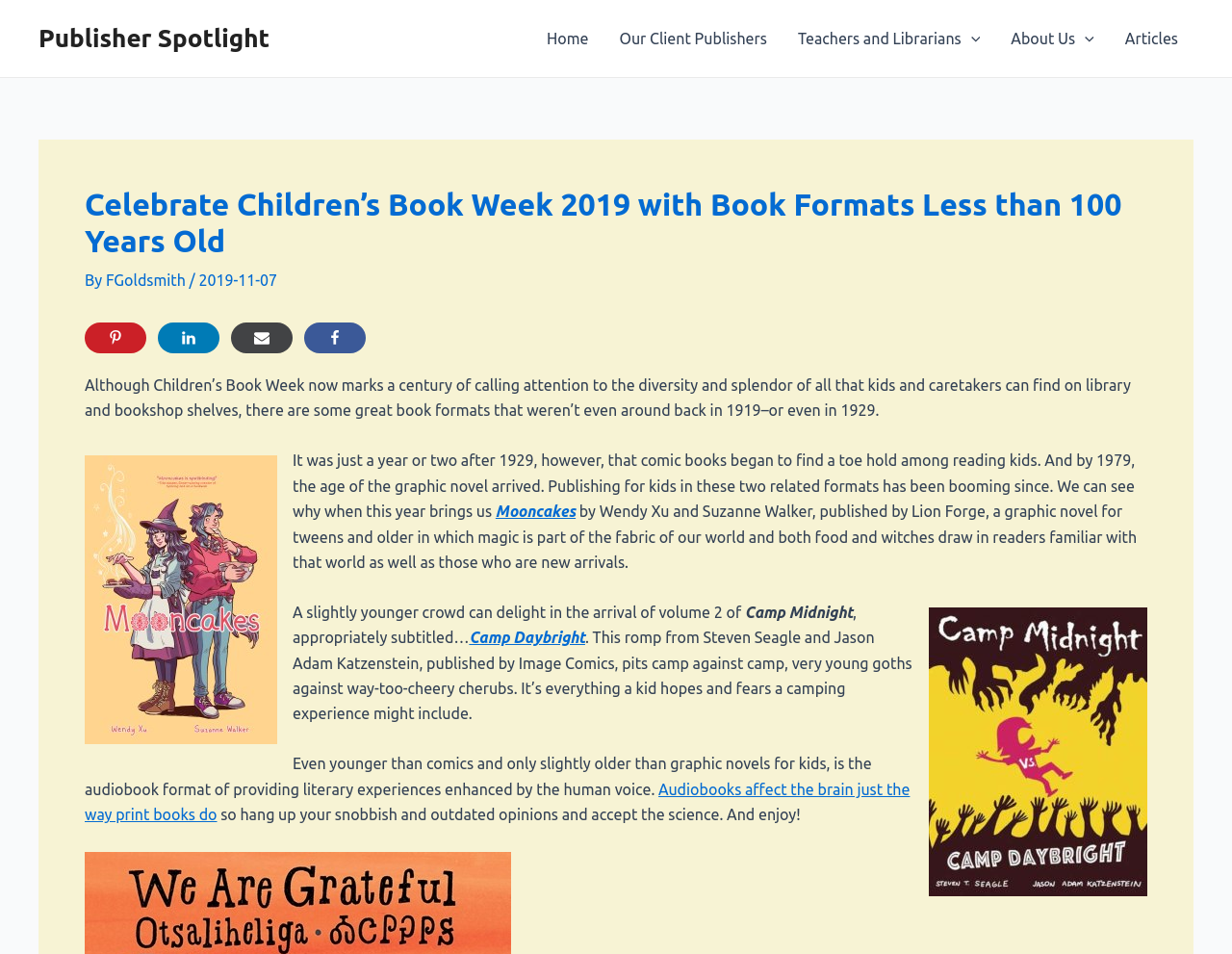What is the format of 'Camp Midnight' mentioned in the article?
Look at the image and respond with a single word or a short phrase.

Volume 2